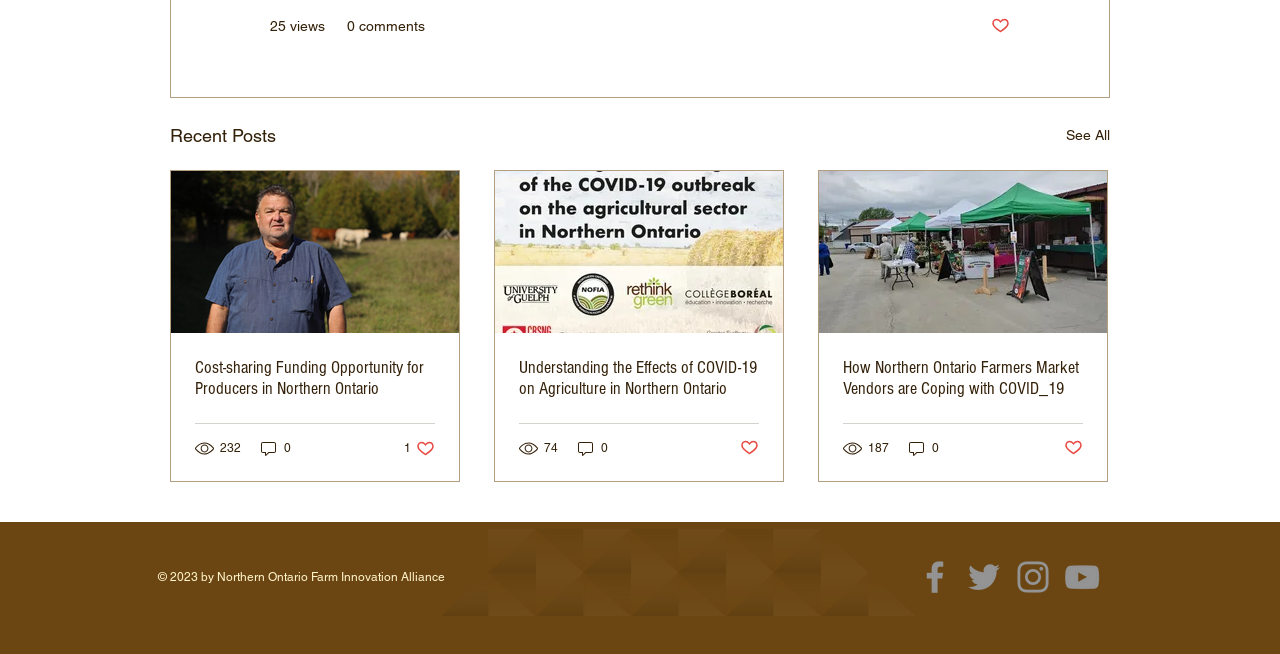Respond to the question with just a single word or phrase: 
How many views does the second article have?

74 views